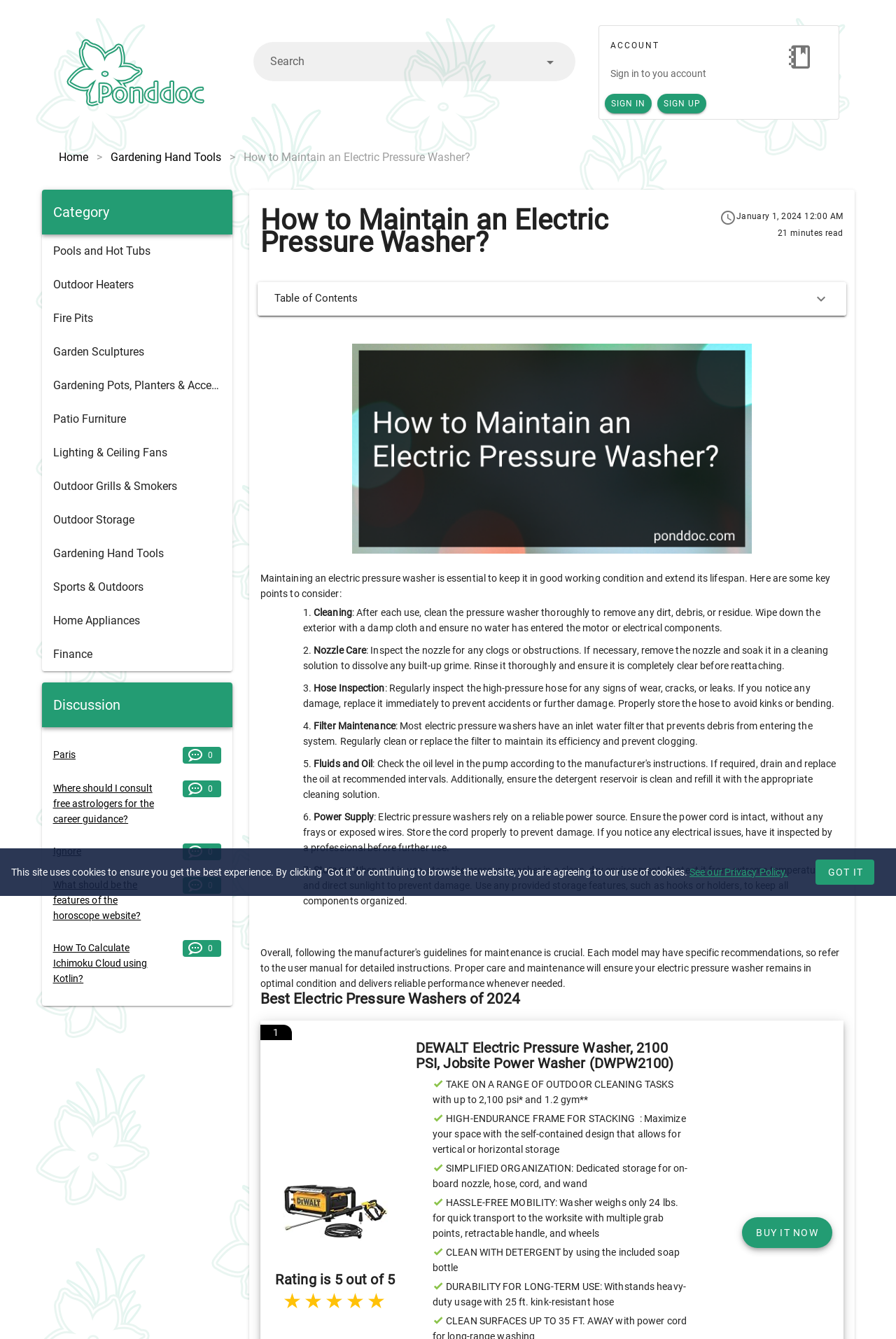Pinpoint the bounding box coordinates of the element you need to click to execute the following instruction: "View the Table of Contents". The bounding box should be represented by four float numbers between 0 and 1, in the format [left, top, right, bottom].

[0.287, 0.211, 0.944, 0.236]